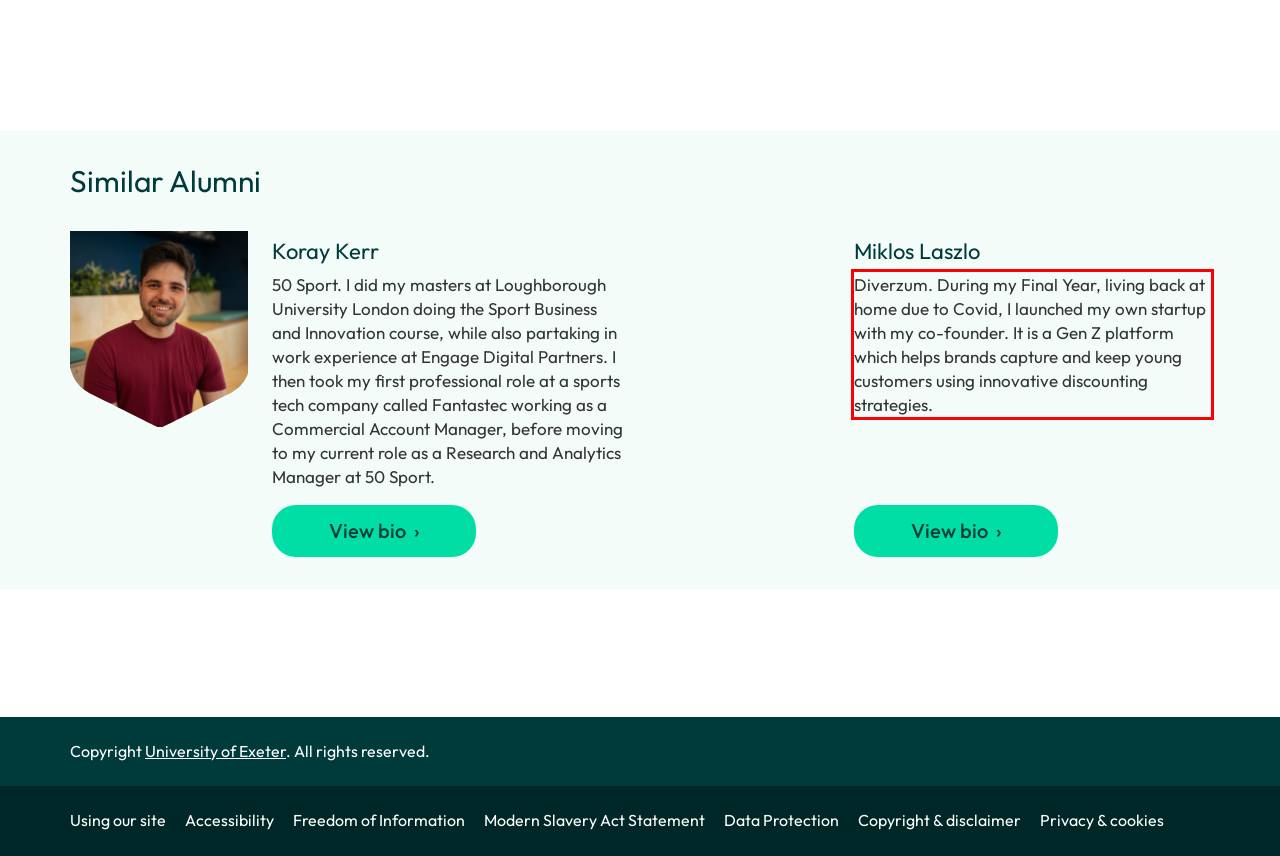In the screenshot of the webpage, find the red bounding box and perform OCR to obtain the text content restricted within this red bounding box.

Diverzum. During my Final Year, living back at home due to Covid, I launched my own startup with my co-founder. It is a Gen Z platform which helps brands capture and keep young customers using innovative discounting strategies.